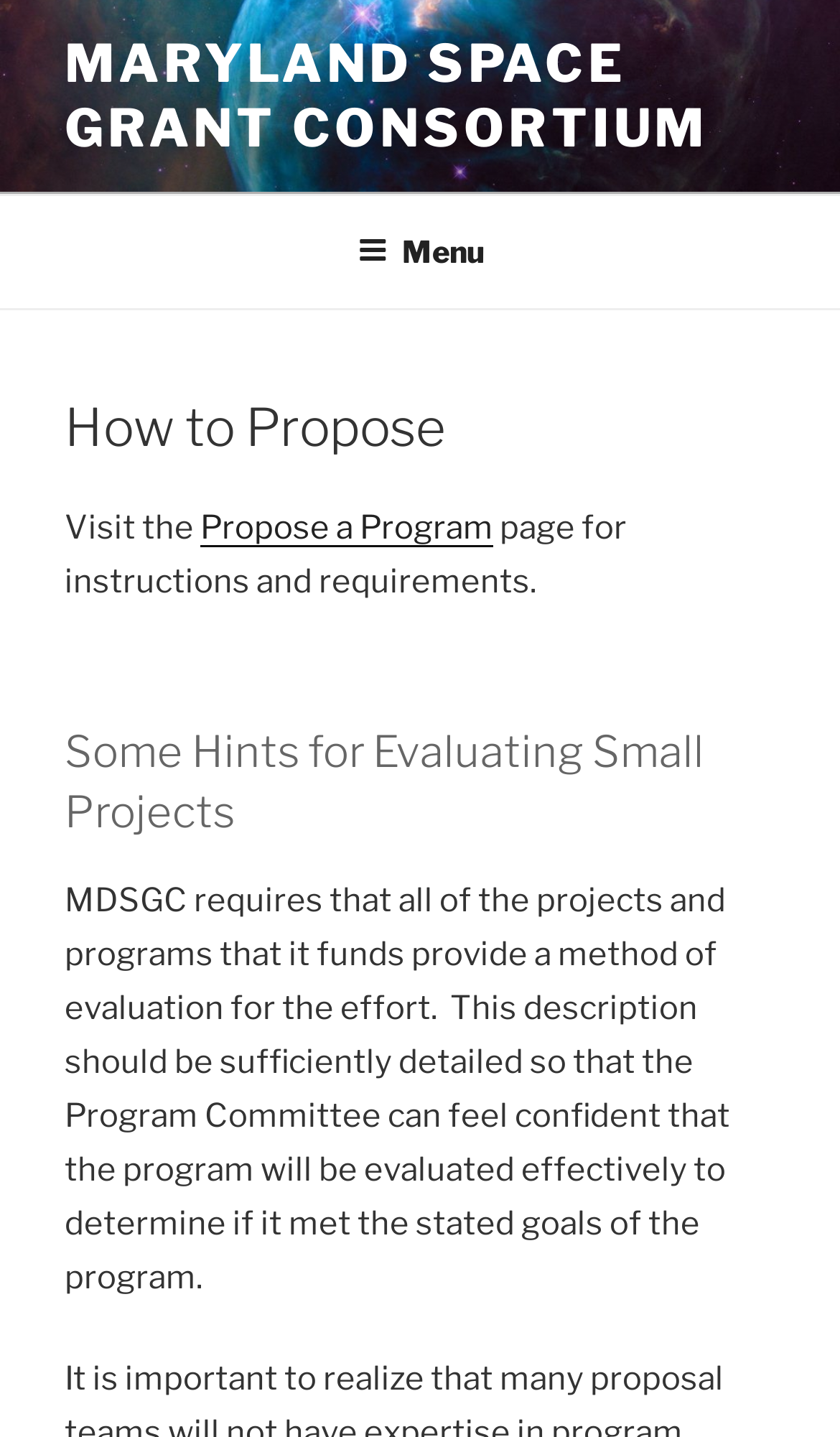Based on the image, provide a detailed and complete answer to the question: 
How can I propose a program?

The webpage provides a link to 'Propose a Program' page, which can be found in the top menu under 'How to Propose' section. This page likely contains instructions and requirements for proposing a program.